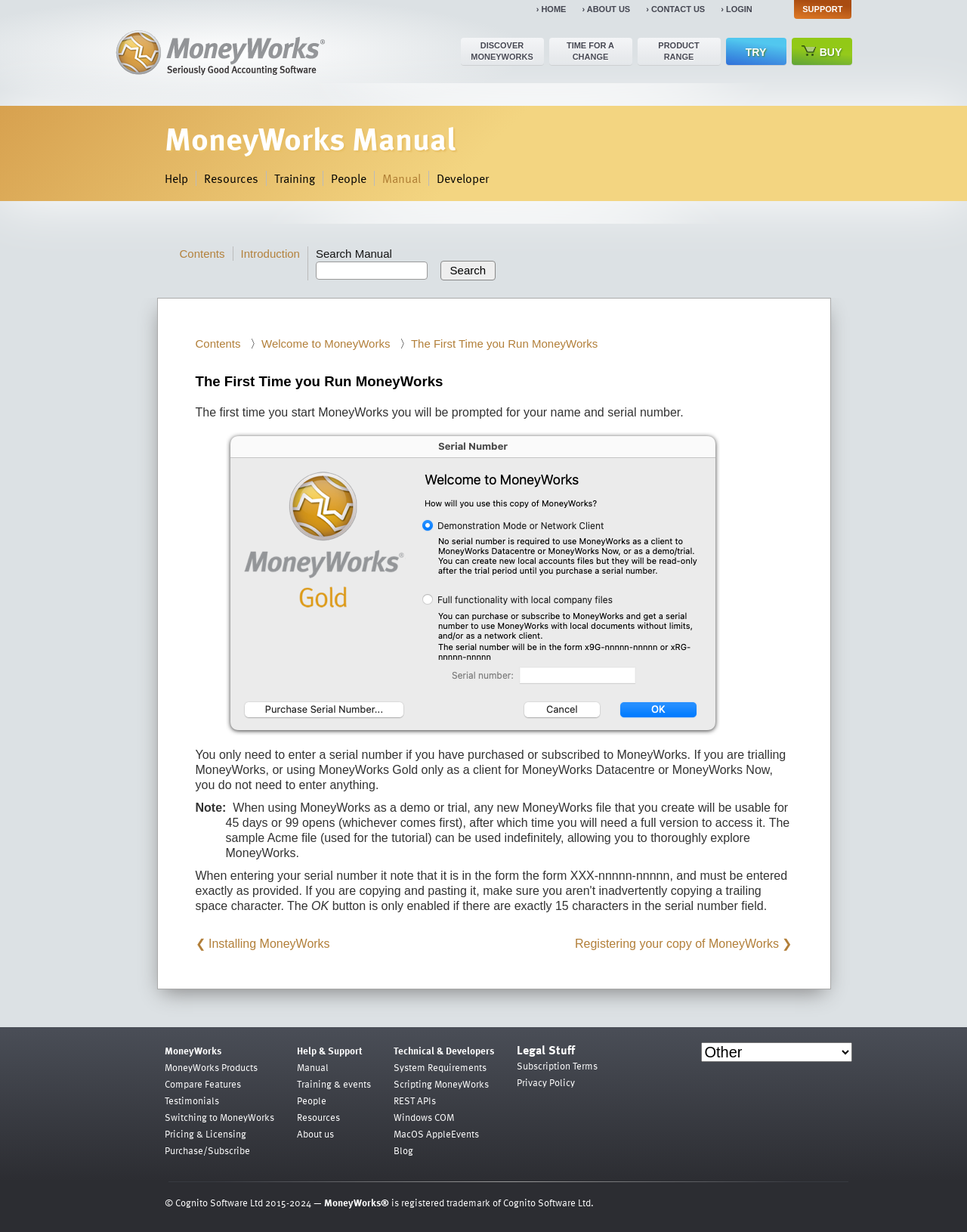Identify the bounding box of the UI element described as follows: "Switching to MoneyWorks". Provide the coordinates as four float numbers in the range of 0 to 1 [left, top, right, bottom].

[0.17, 0.901, 0.283, 0.913]